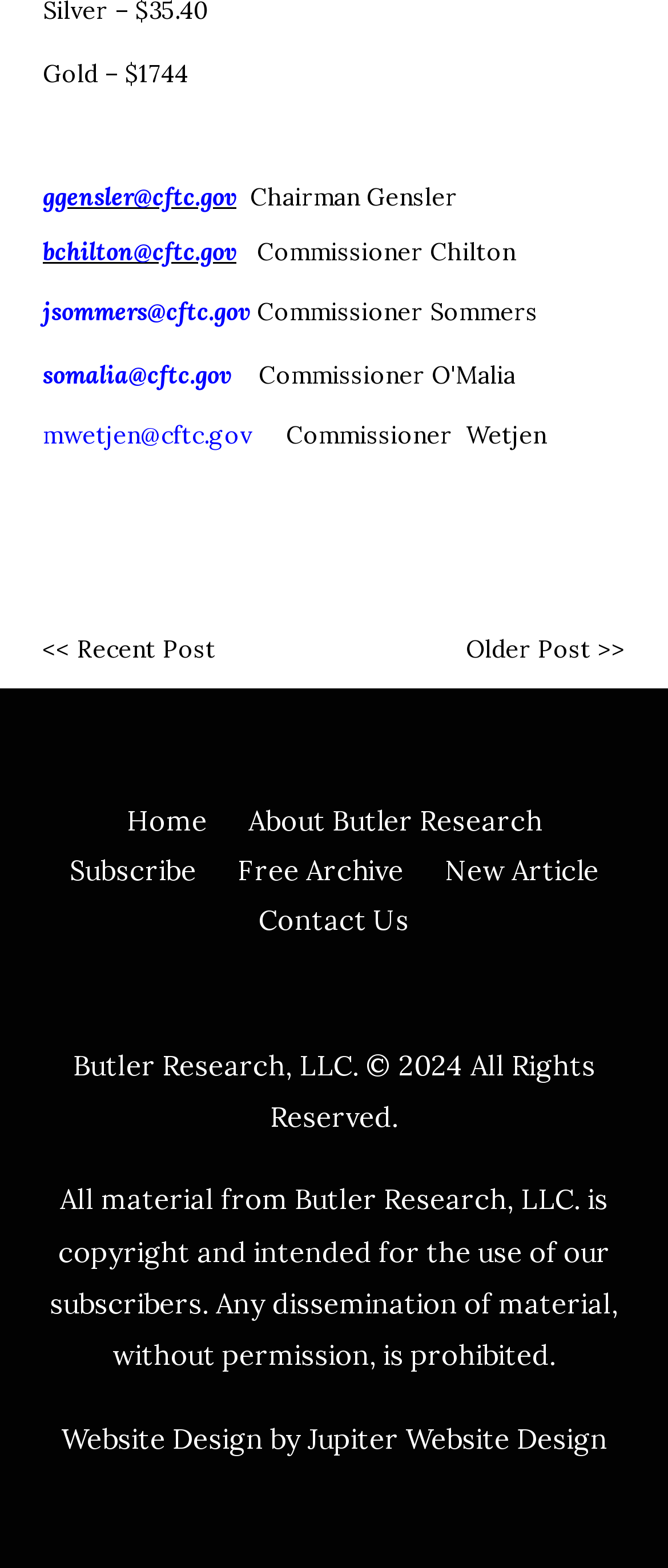Please provide a comprehensive answer to the question below using the information from the image: What is the gold price?

The gold price is mentioned at the top of the webpage, in the first StaticText element, which says 'Gold – $1744'.